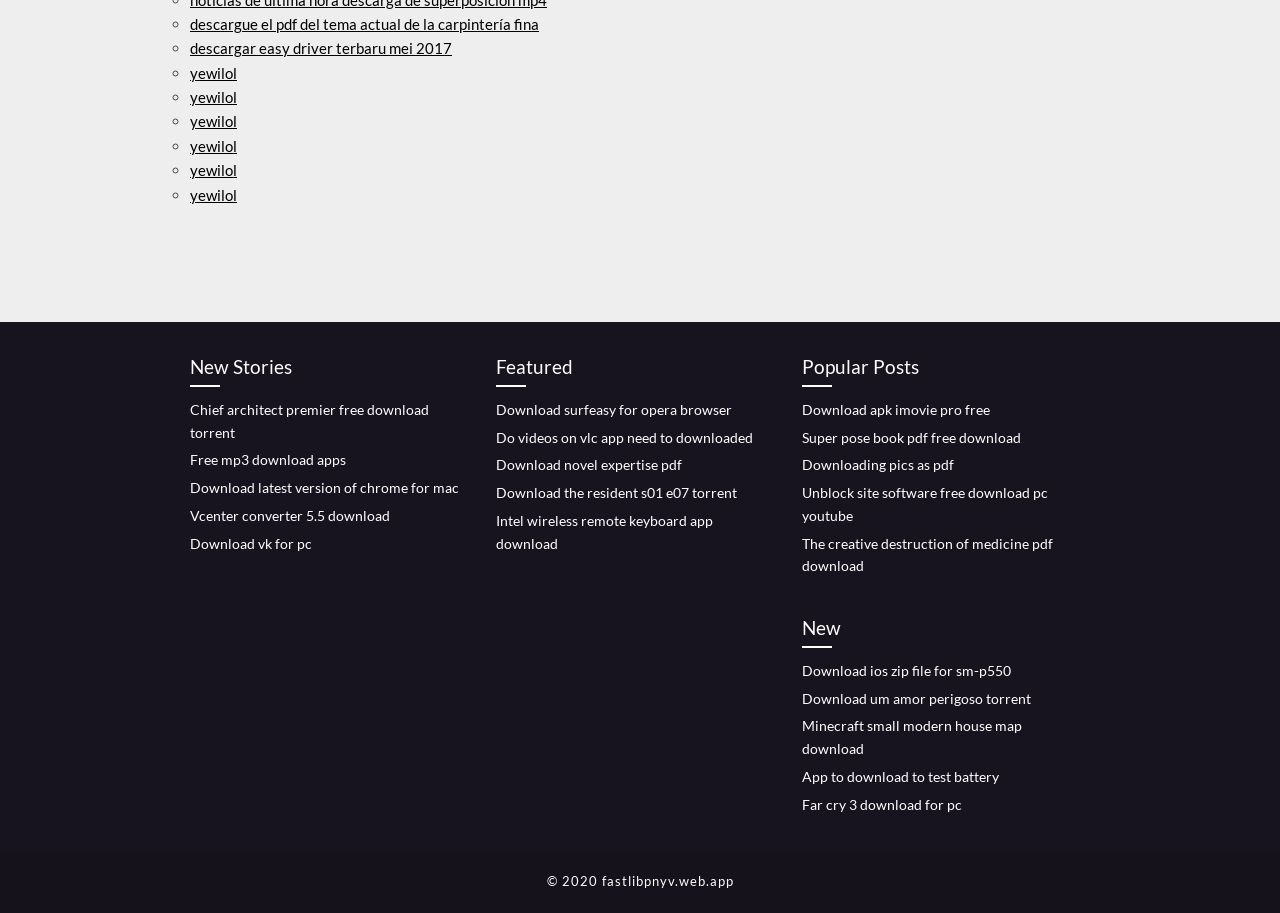Please find the bounding box coordinates of the section that needs to be clicked to achieve this instruction: "download the pdf of the current carpentry theme".

[0.148, 0.016, 0.421, 0.036]